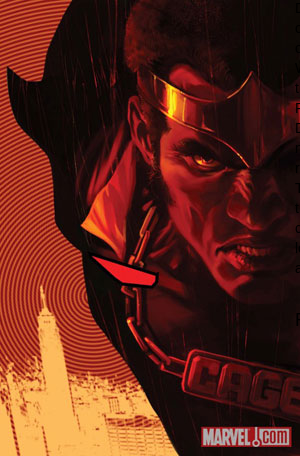Who is the writer of the comic?
Using the image as a reference, answer with just one word or a short phrase.

Anthony Johnston